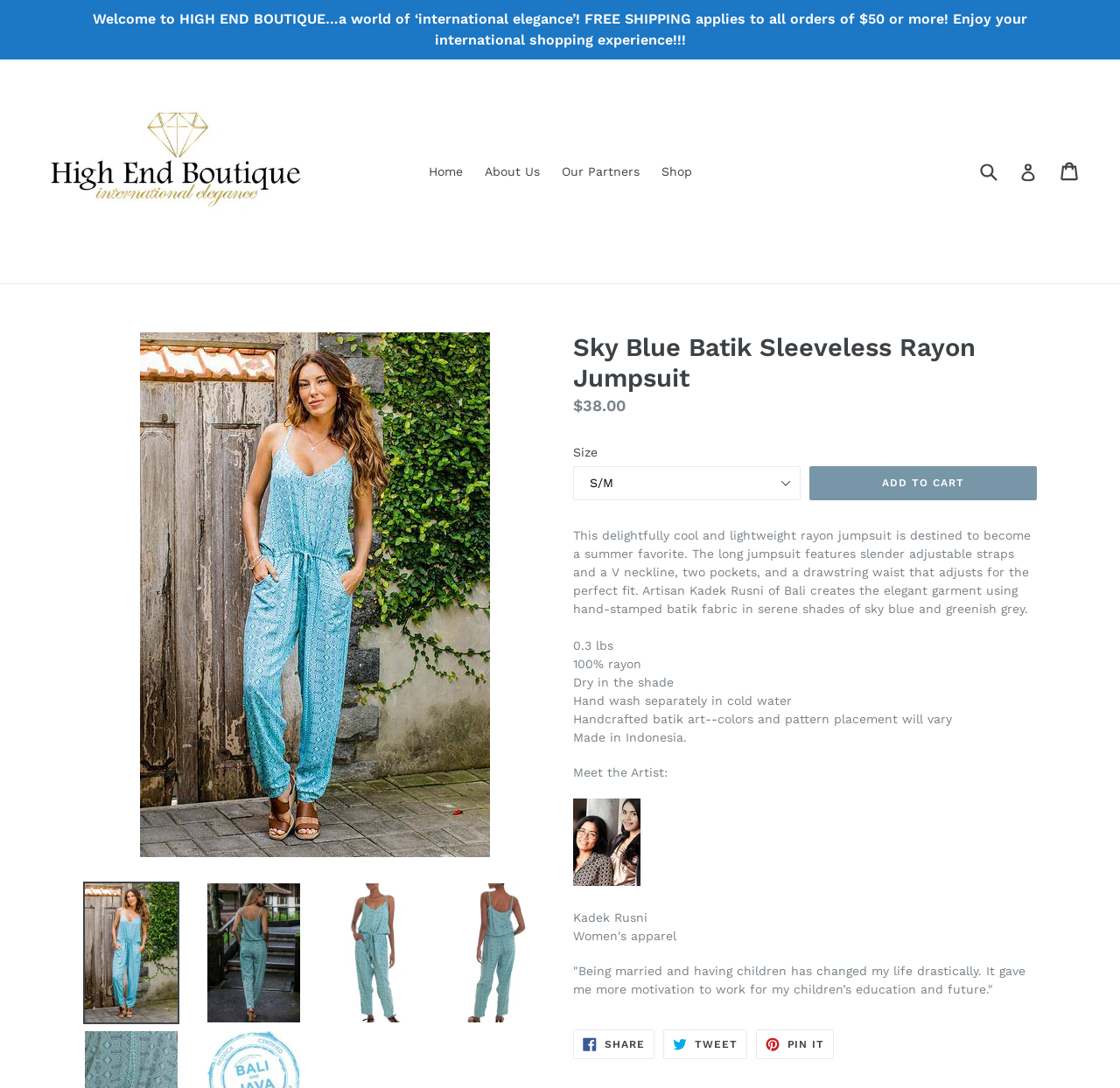Using the description "Tweet Tweet on Twitter", predict the bounding box of the relevant HTML element.

[0.592, 0.946, 0.667, 0.974]